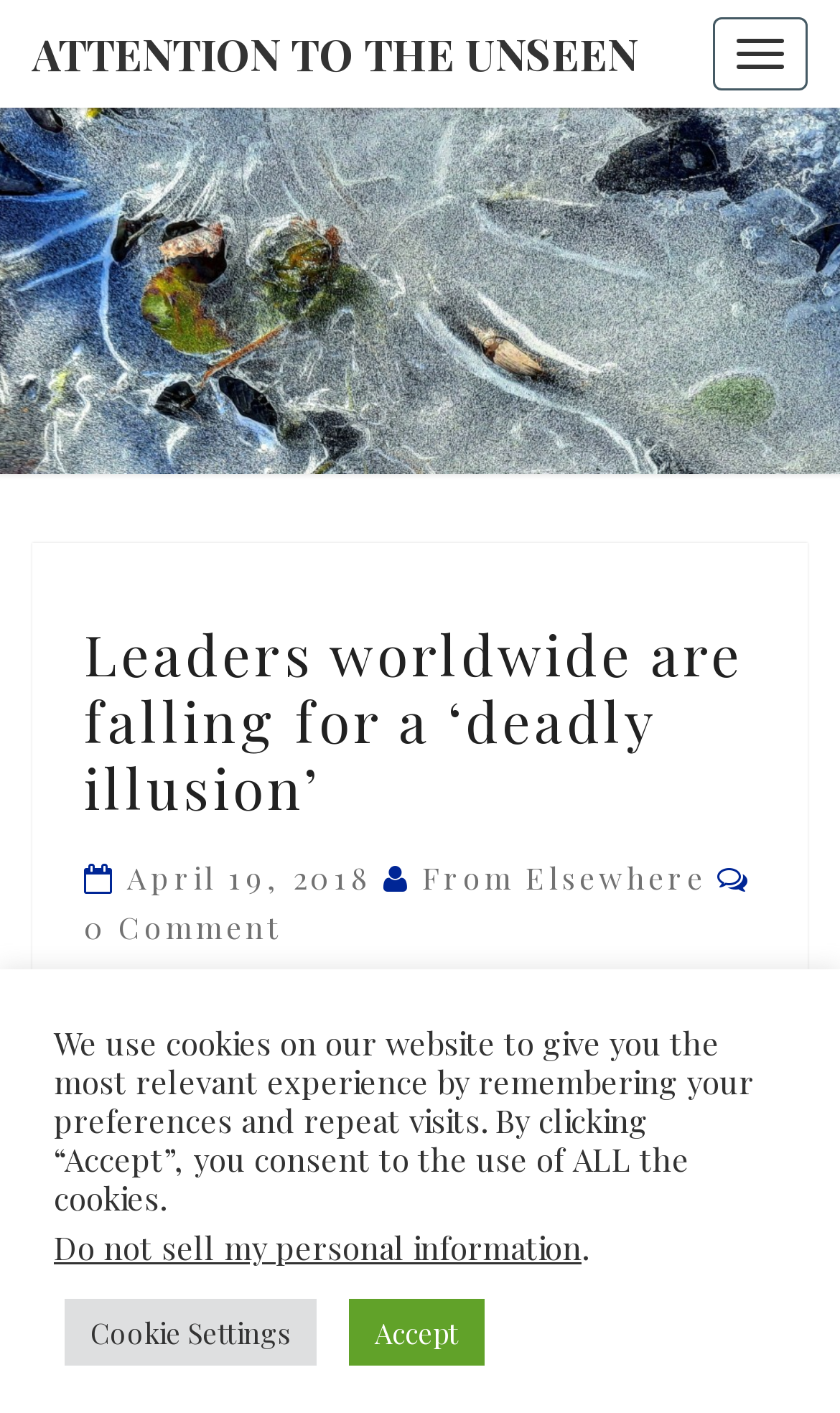What is the audience of Emmanuel Macron?
Based on the screenshot, give a detailed explanation to answer the question.

I found the audience of Emmanuel Macron by reading the text, which says 'Although his audience was the European Parliament...'.